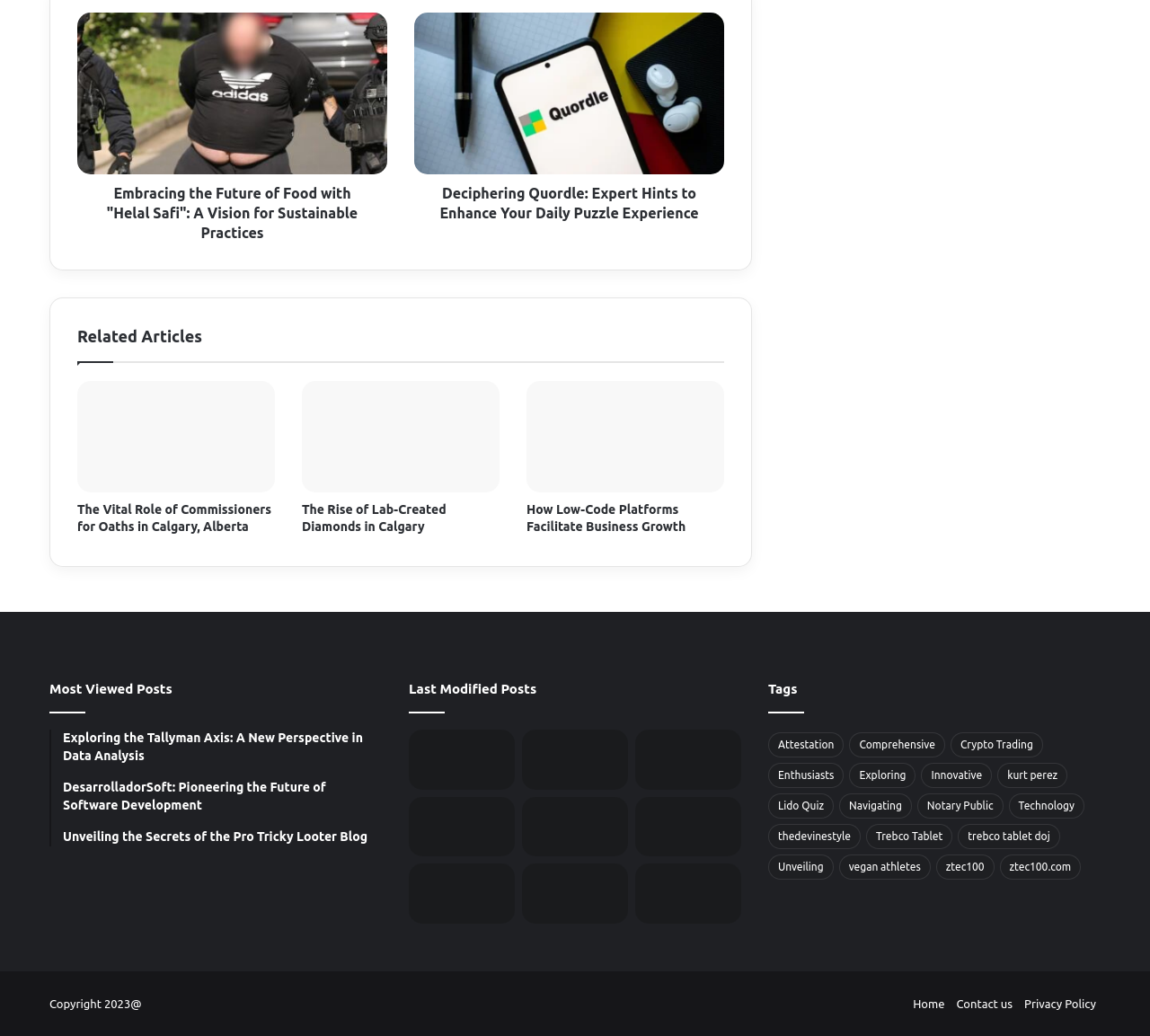How many social media links are provided at the bottom of the webpage?
Provide a thorough and detailed answer to the question.

I counted the number of link elements at the bottom of the webpage with text such as 'Facebook', 'Twitter', 'YouTube', and 'Instagram', and found that there are four social media links provided.